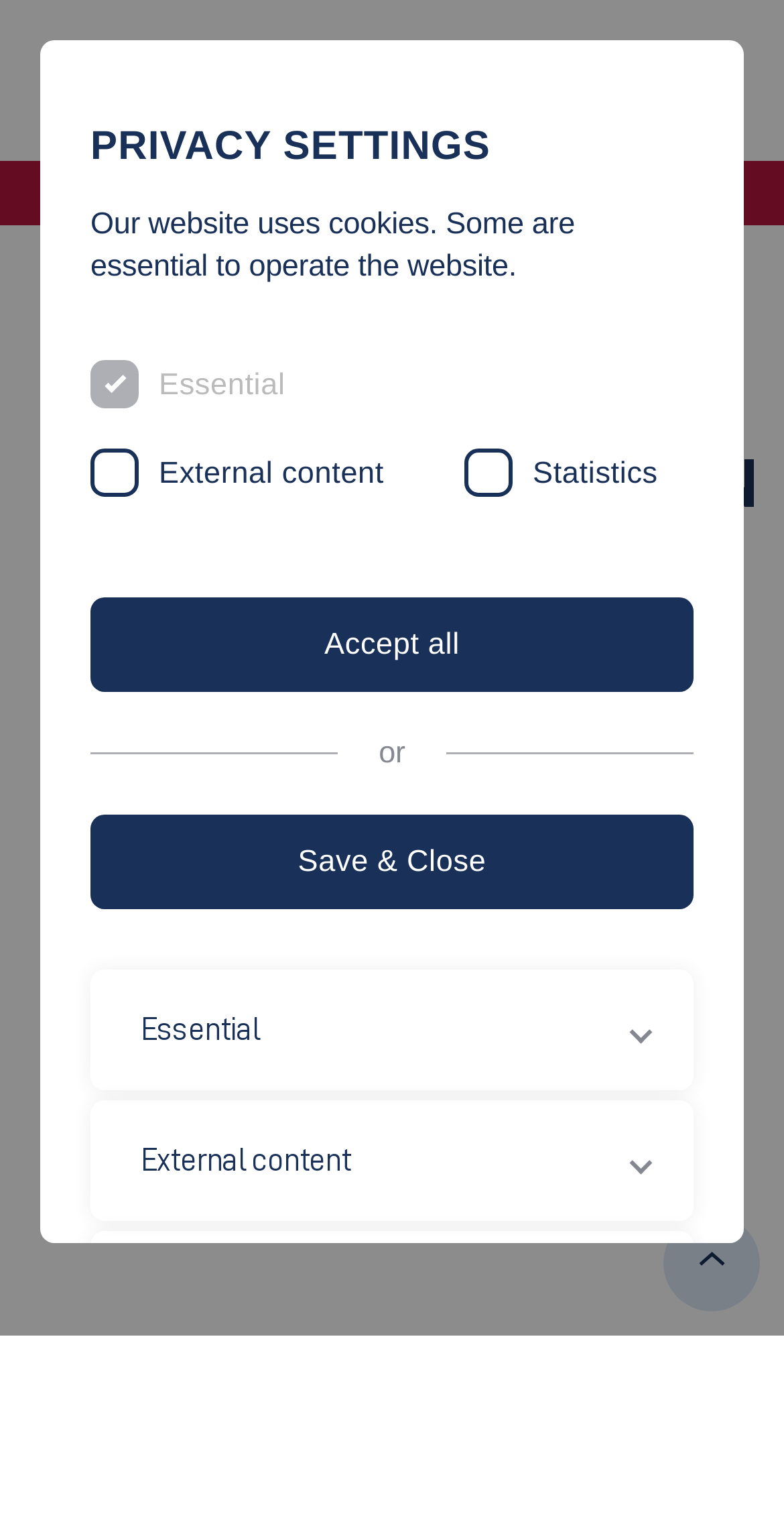What is the function of the button at the bottom right corner?
Based on the screenshot, provide your answer in one word or phrase.

Scroll to top